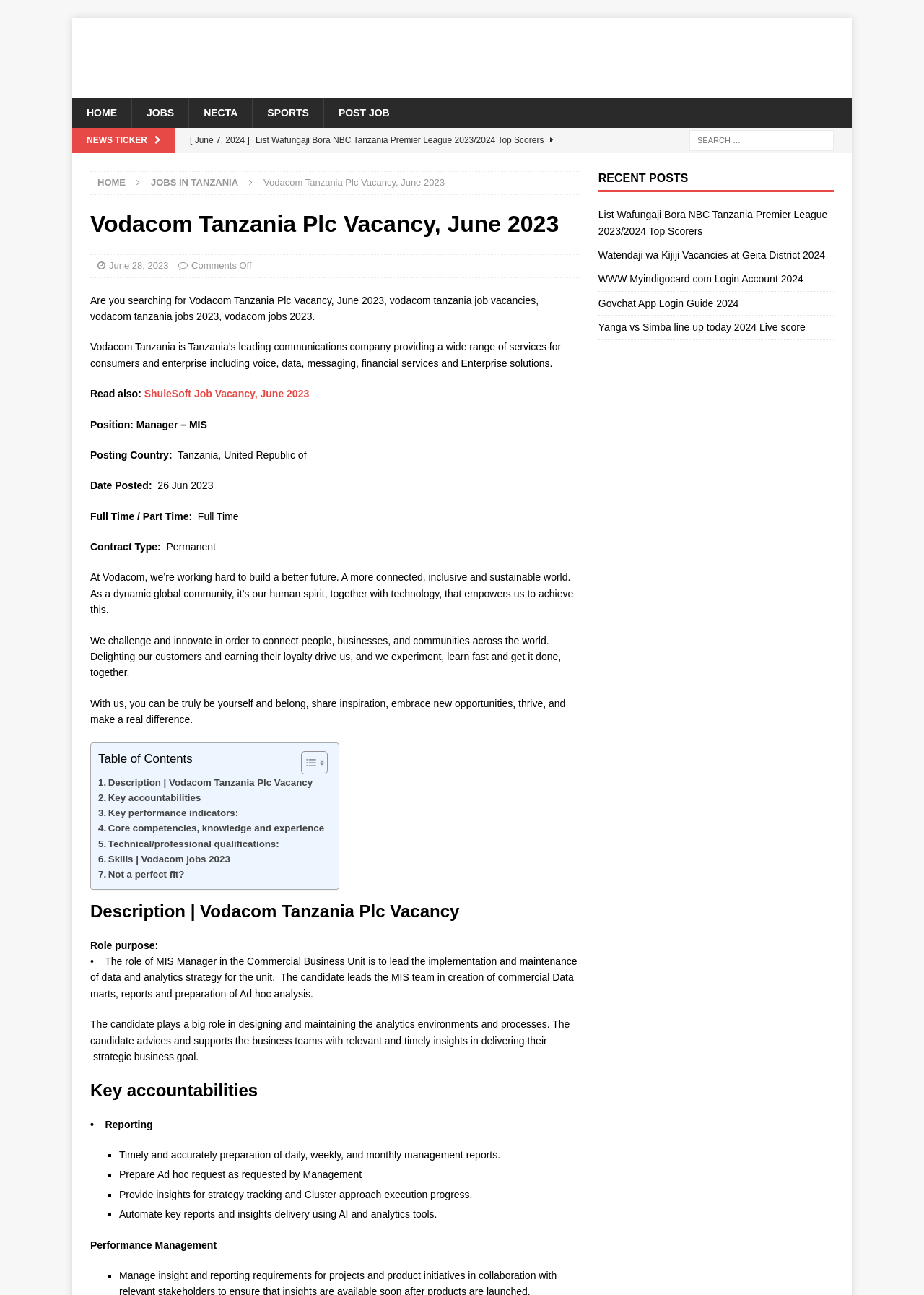What is the company's goal?
Kindly give a detailed and elaborate answer to the question.

The webpage mentions that 'at Vodacom, we’re working hard to build a better future. A more connected, inclusive and sustainable world.' This suggests that the company's goal is to build a better future.